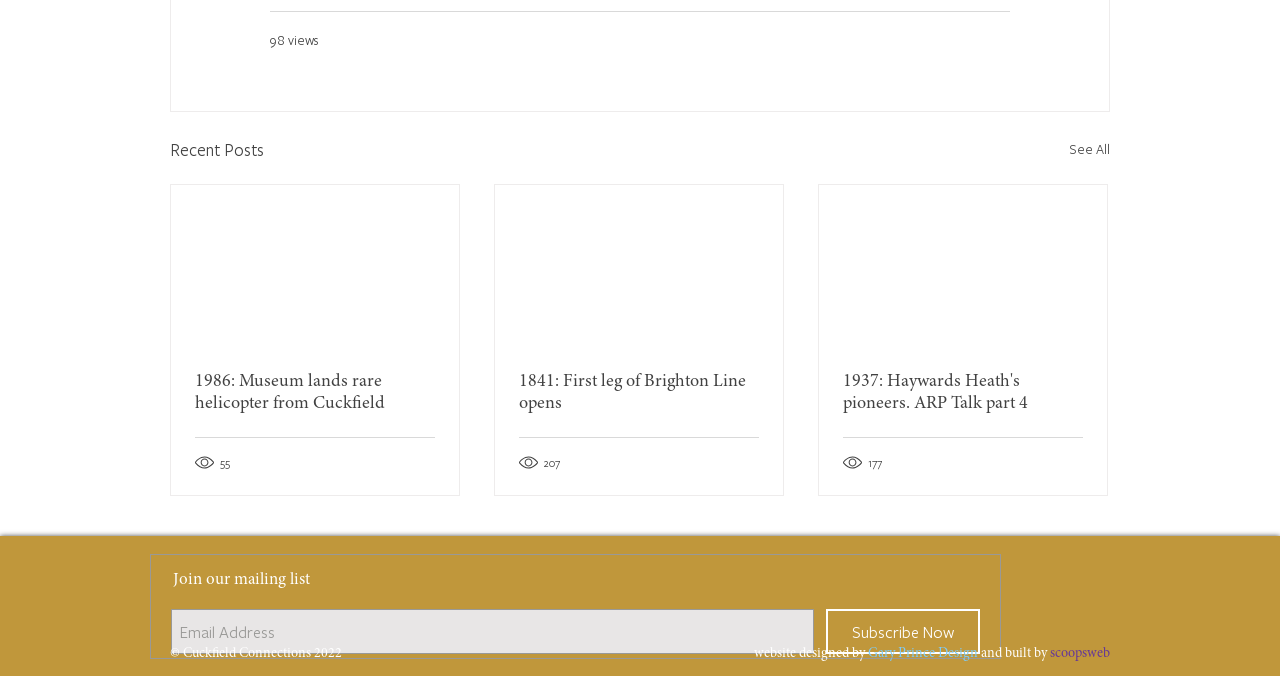Calculate the bounding box coordinates of the UI element given the description: "Gary Prince Design".

[0.678, 0.957, 0.764, 0.978]